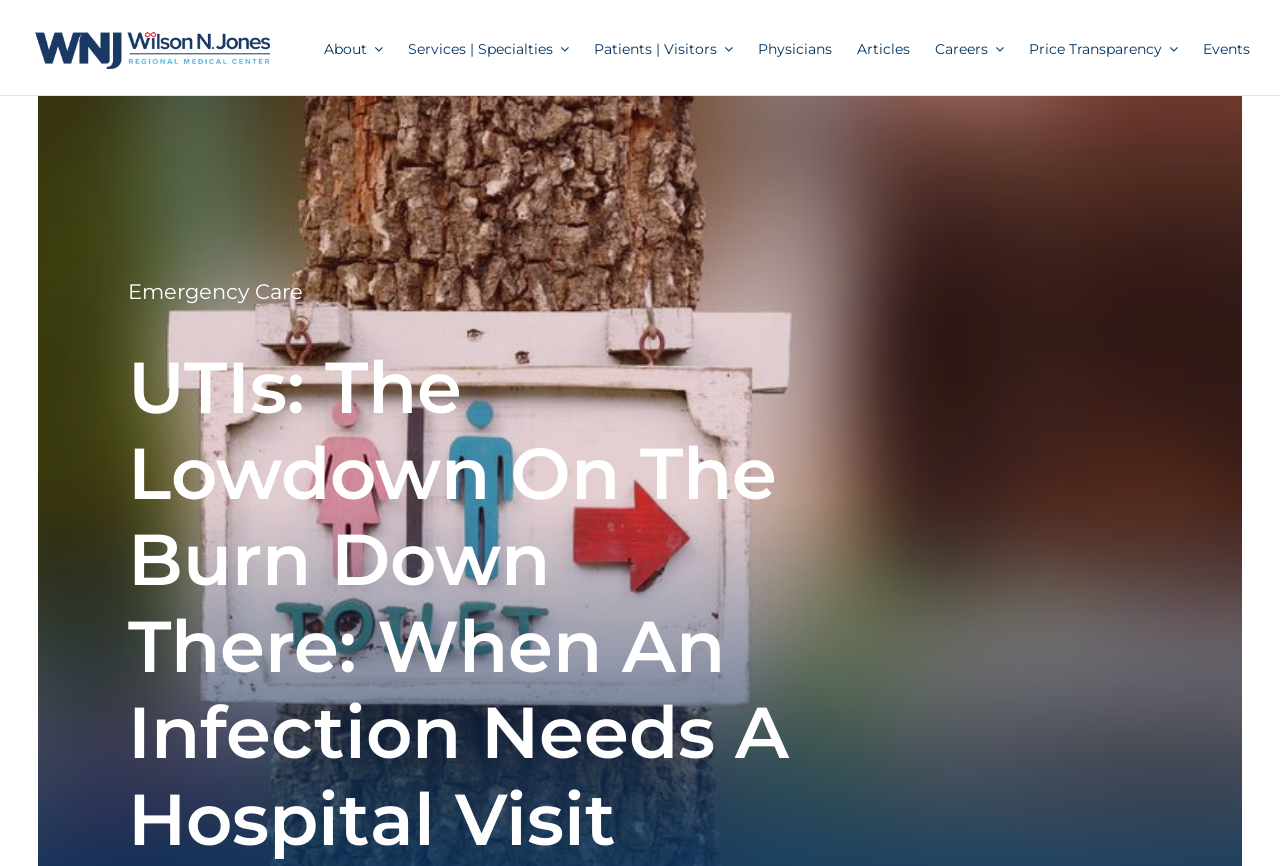Identify the bounding box for the given UI element using the description provided. Coordinates should be in the format (top-left x, top-left y, bottom-right x, bottom-right y) and must be between 0 and 1. Here is the description: Articles

[0.67, 0.0, 0.711, 0.11]